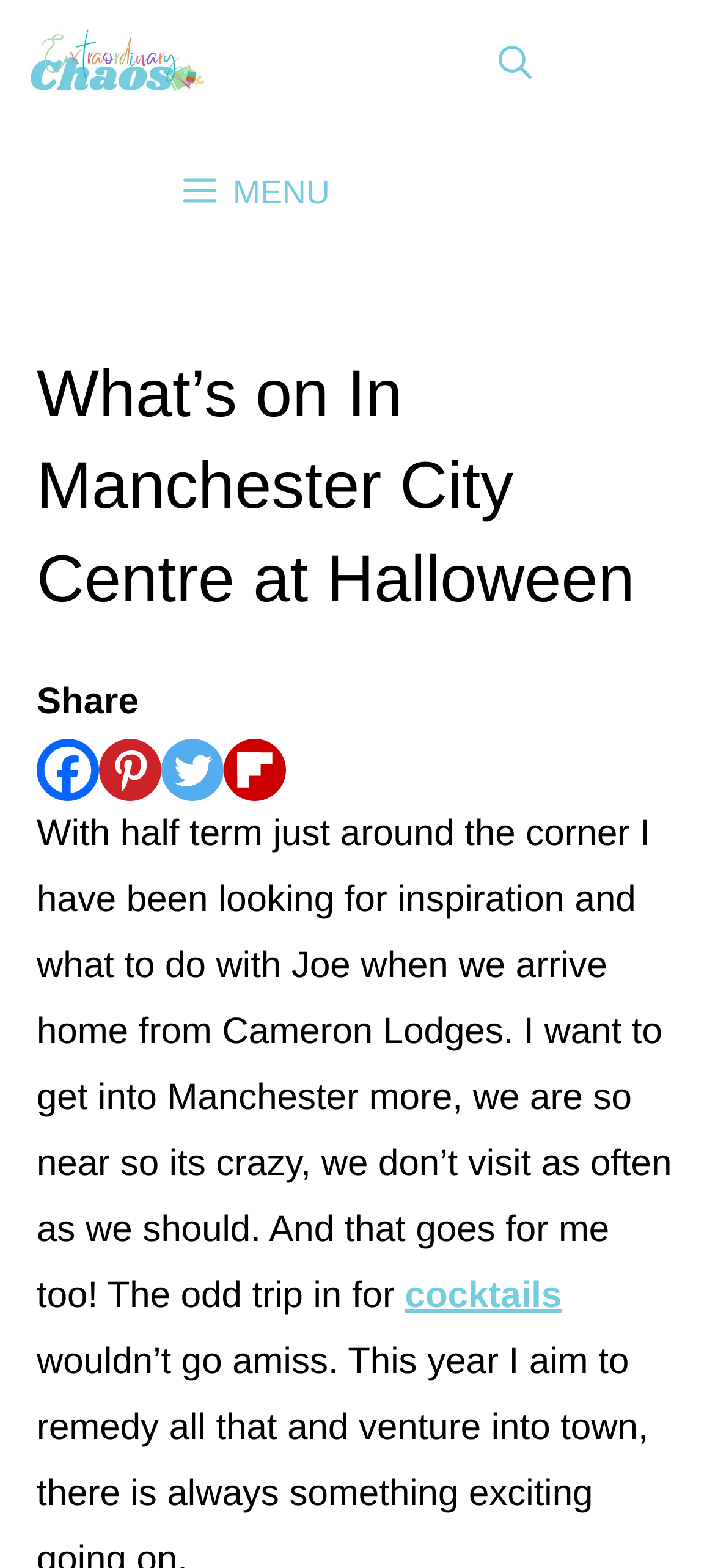Elaborate on the different components and information displayed on the webpage.

The webpage is about Halloween events in Manchester City Centre, with a focus on activities and attractions from Friday 21 October to Monday 31 October. At the top-left corner, there is a link to "Extraordinary Chaos" accompanied by an image of the same name. Next to it, on the top-left side, is a "MENU" button that controls the mobile menu.

On the top-right side, there is a link to "Open Search Bar". Below it, there is a header section with a heading that reads "What’s on In Manchester City Centre at Halloween". This section also contains social media links to share the content on Facebook, Pinterest, Twitter, and Flipboard.

Below the header section, there is a block of text that discusses the author's plans for half-term and their desire to explore Manchester more. The text also mentions Cameron Lodges and includes a link to "cocktails" towards the end.

At the bottom of the page, there is an advertisement iframe that takes up a small portion of the screen. Overall, the webpage appears to be a guide or blog post about Halloween events and activities in Manchester City Centre.